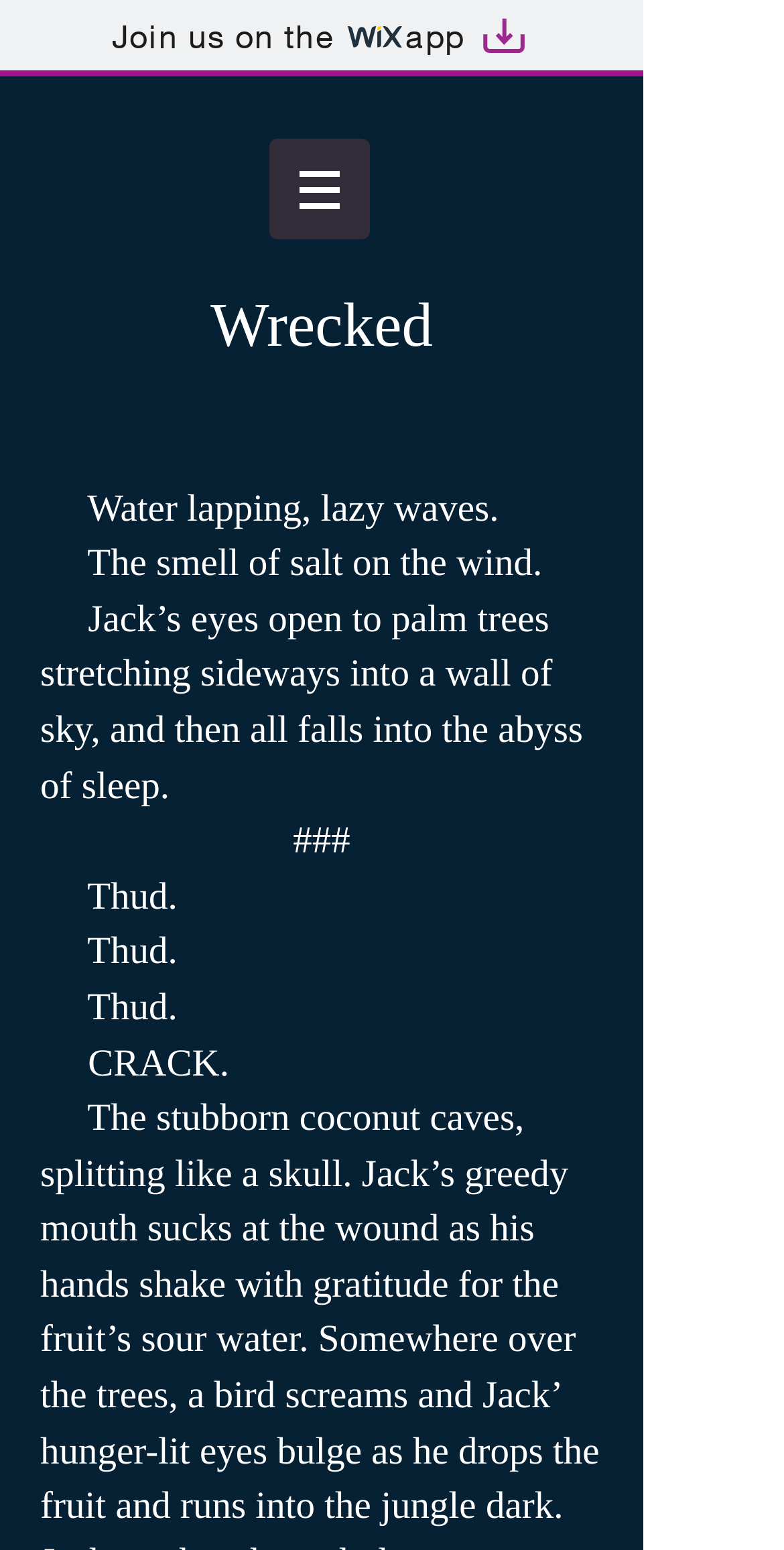What is the name of the website?
Look at the image and respond with a one-word or short-phrase answer.

Wrecked